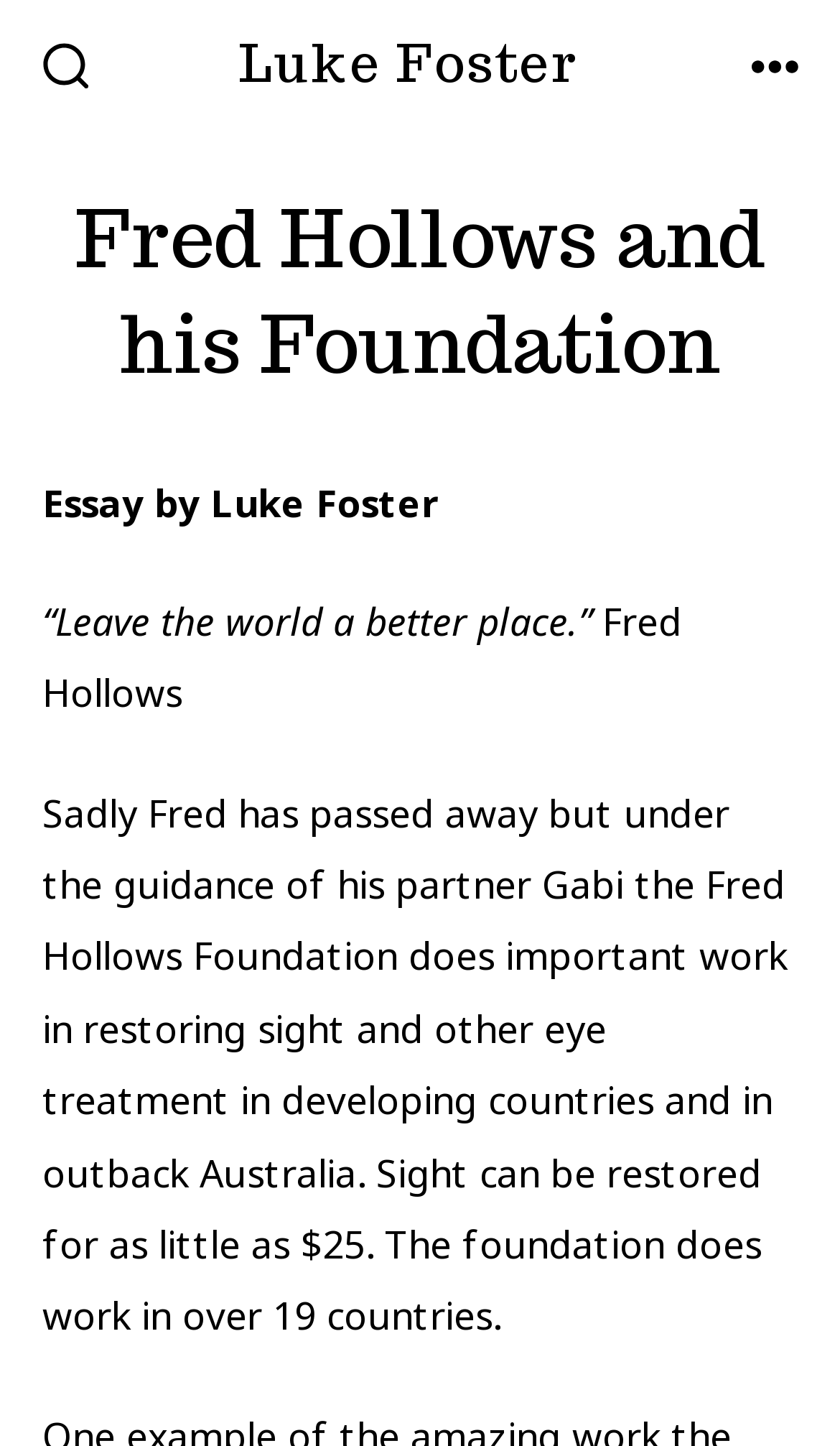What is the name of Fred Hollows' partner?
Refer to the image and give a detailed answer to the query.

The answer can be found in the StaticText element 'Sadly Fred has passed away but under the guidance of his partner Gabi the Fred Hollows Foundation...' which is a sub-element of the HeaderAsNonLandmark element.